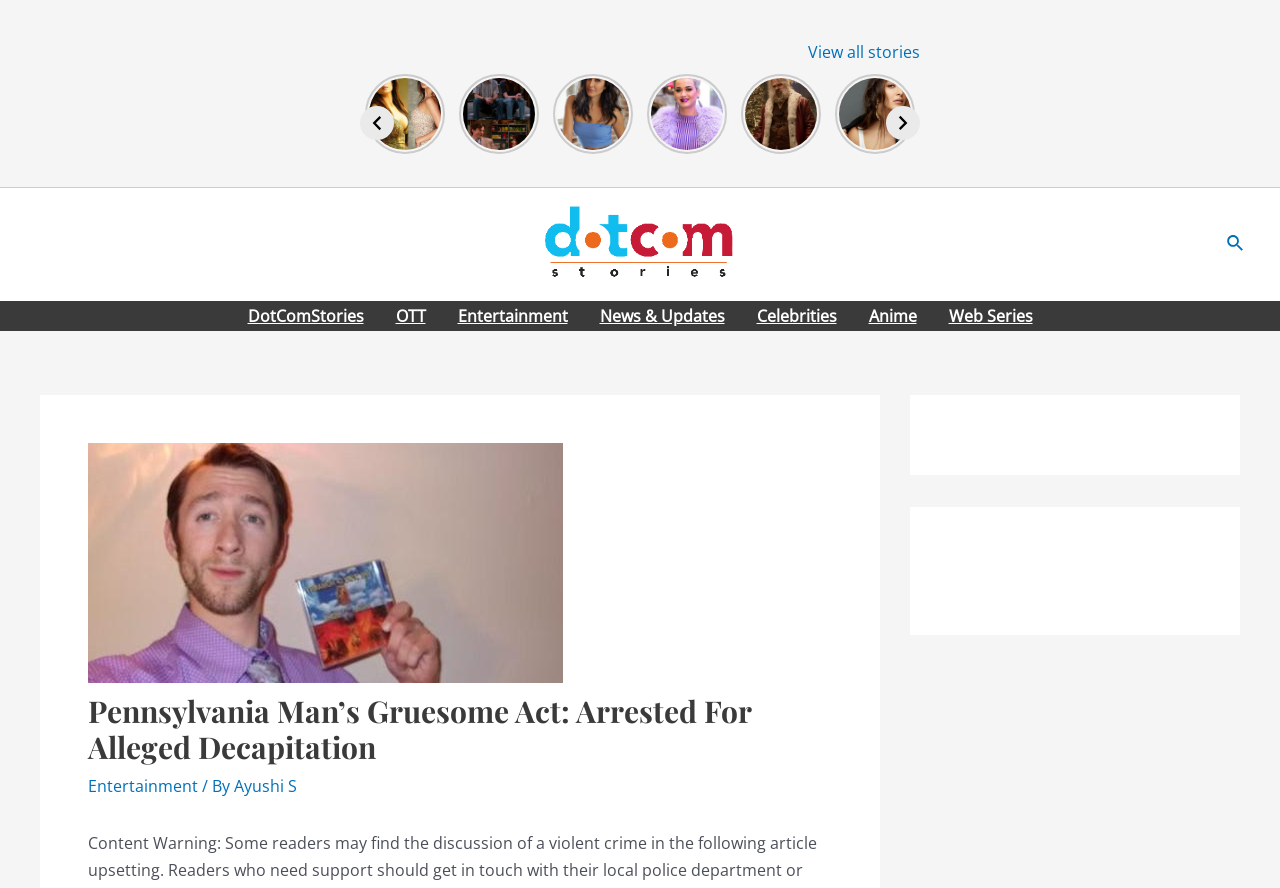Please give the bounding box coordinates of the area that should be clicked to fulfill the following instruction: "View all stories". The coordinates should be in the format of four float numbers from 0 to 1, i.e., [left, top, right, bottom].

[0.631, 0.046, 0.719, 0.071]